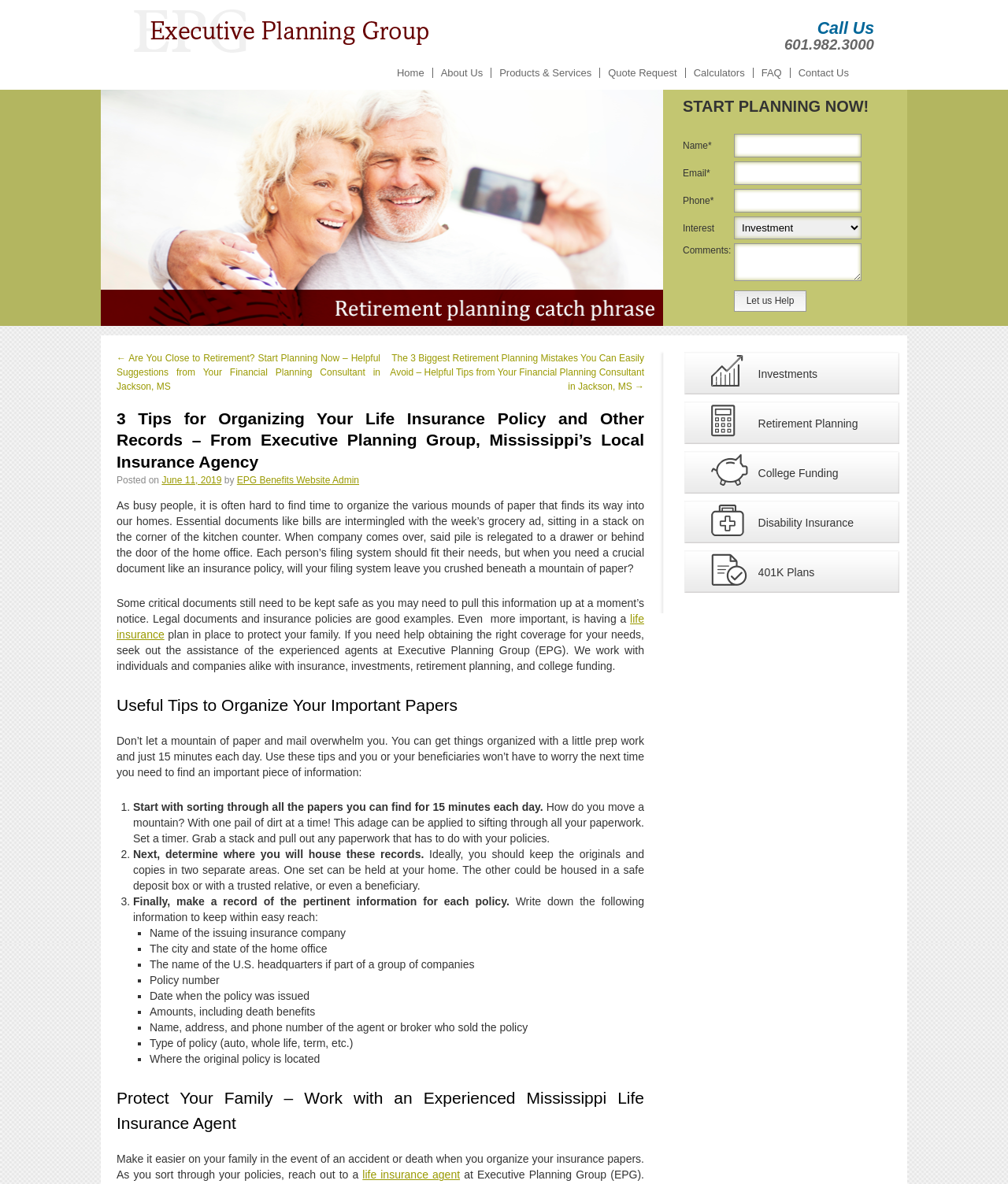Provide a short answer to the following question with just one word or phrase: How many links are there in the top navigation menu?

7